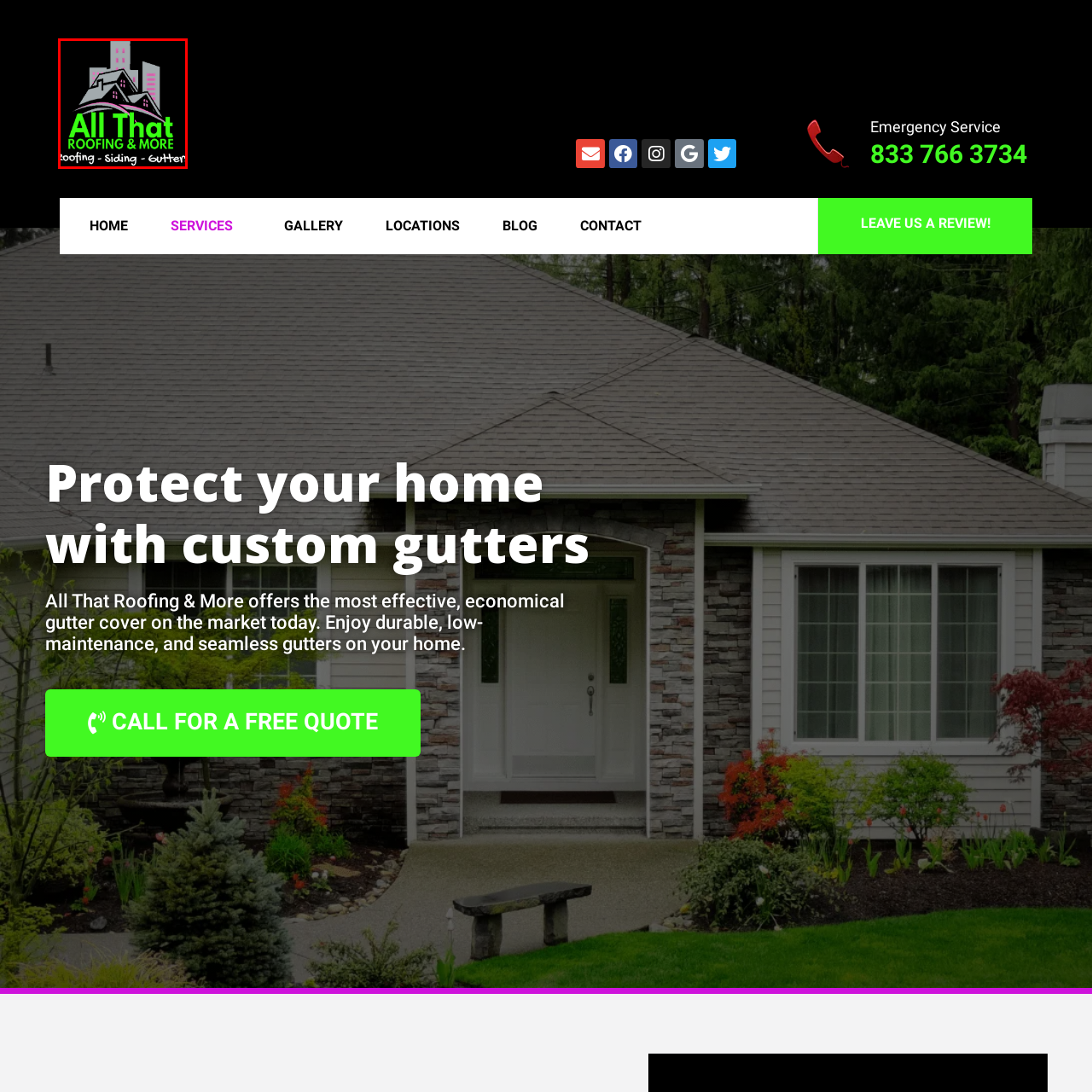What services are offered by the company?  
Concentrate on the image marked with the red box and respond with a detailed answer that is fully based on the content of the image.

The logo of 'All That Roofing & More' clearly states the services offered by the company, which are 'Roofing', 'Siding', and 'Gutters', written in a clean and contrasting color below the main text.